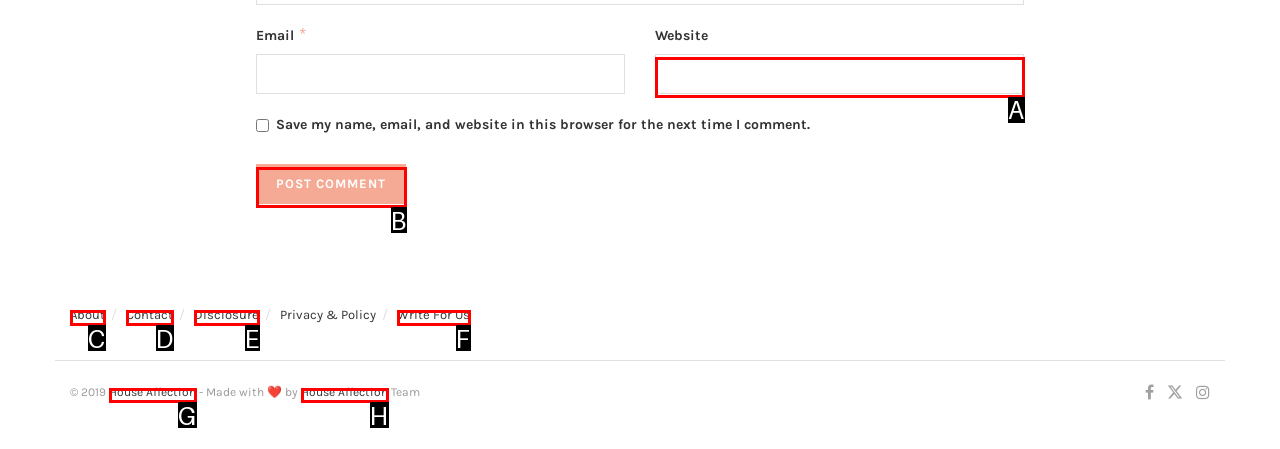From the choices given, find the HTML element that matches this description: House Affection. Answer with the letter of the selected option directly.

H